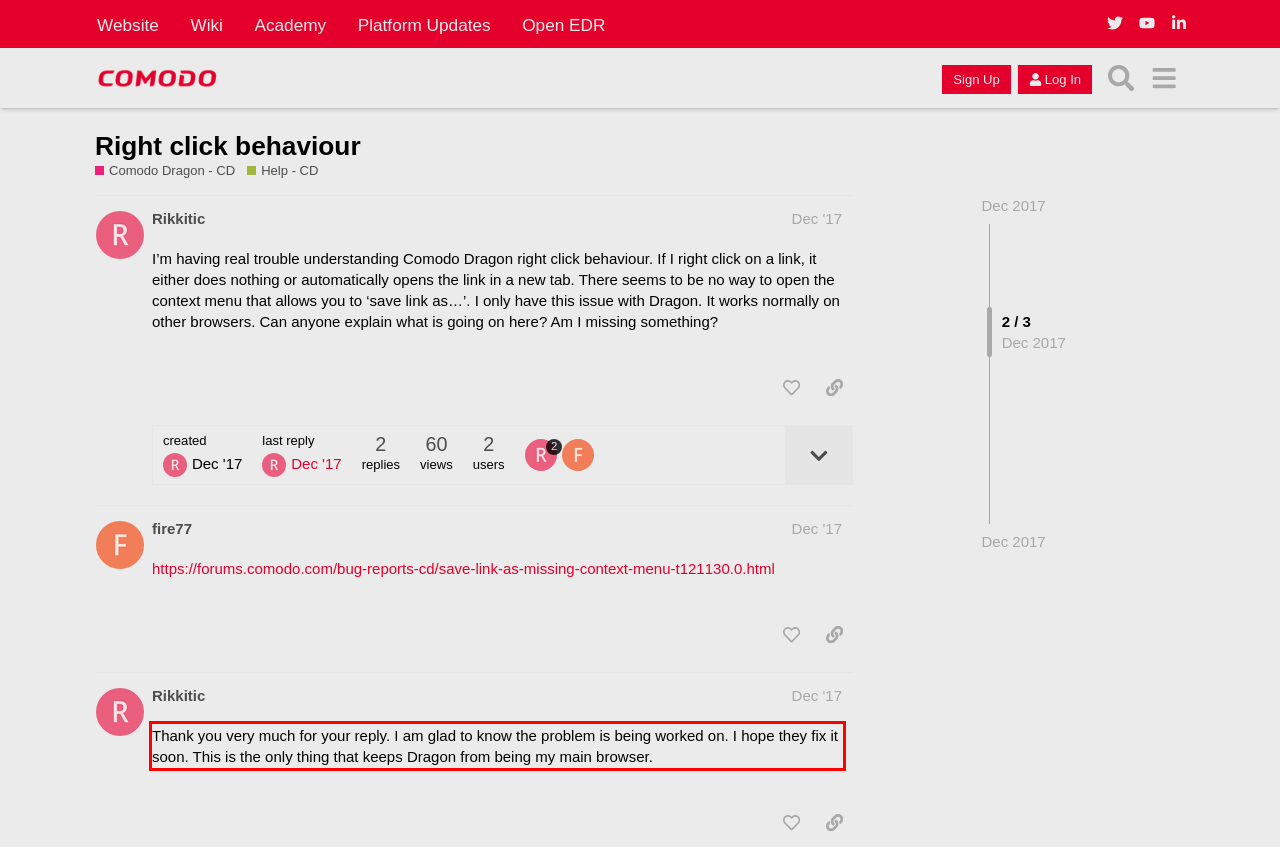Given a screenshot of a webpage, identify the red bounding box and perform OCR to recognize the text within that box.

Thank you very much for your reply. I am glad to know the problem is being worked on. I hope they fix it soon. This is the only thing that keeps Dragon from being my main browser.